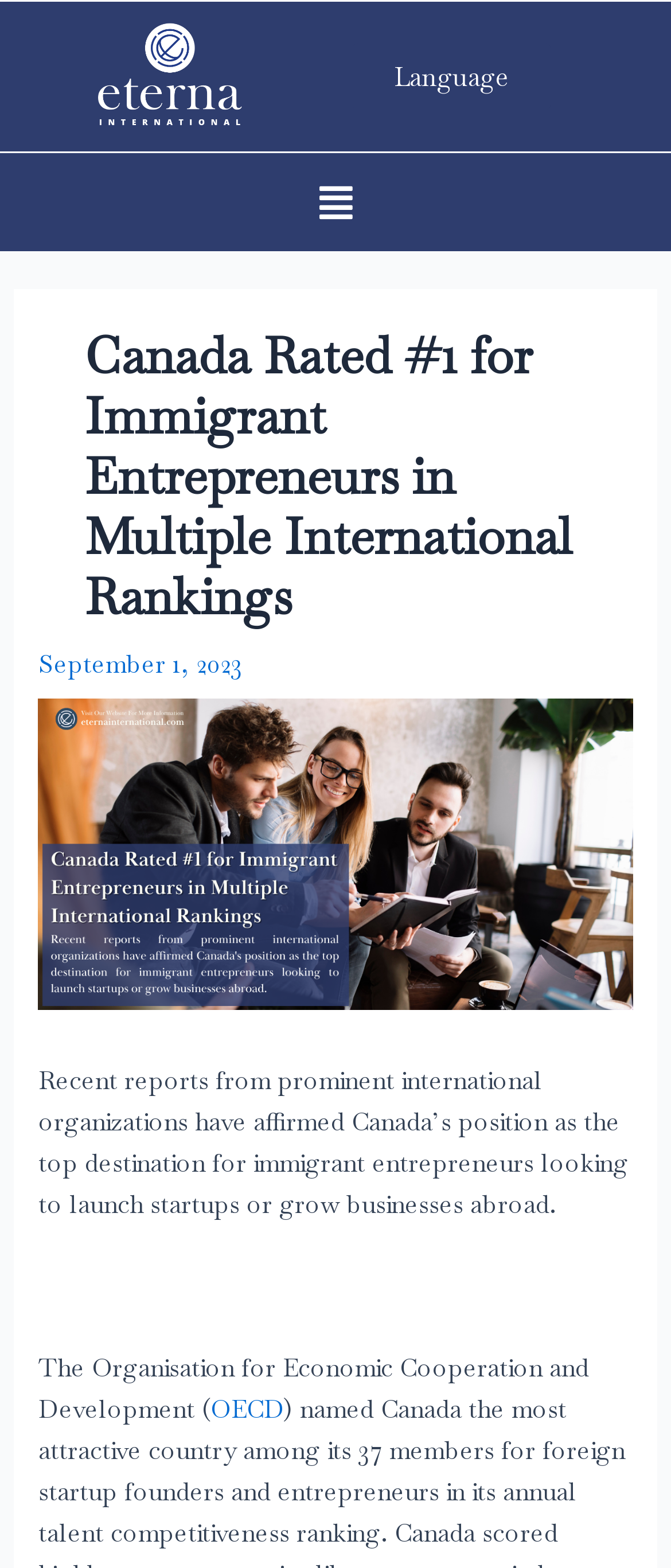Using the provided element description: "Open toolbar Accessibility Tools", identify the bounding box coordinates. The coordinates should be four floats between 0 and 1 in the order [left, top, right, bottom].

None